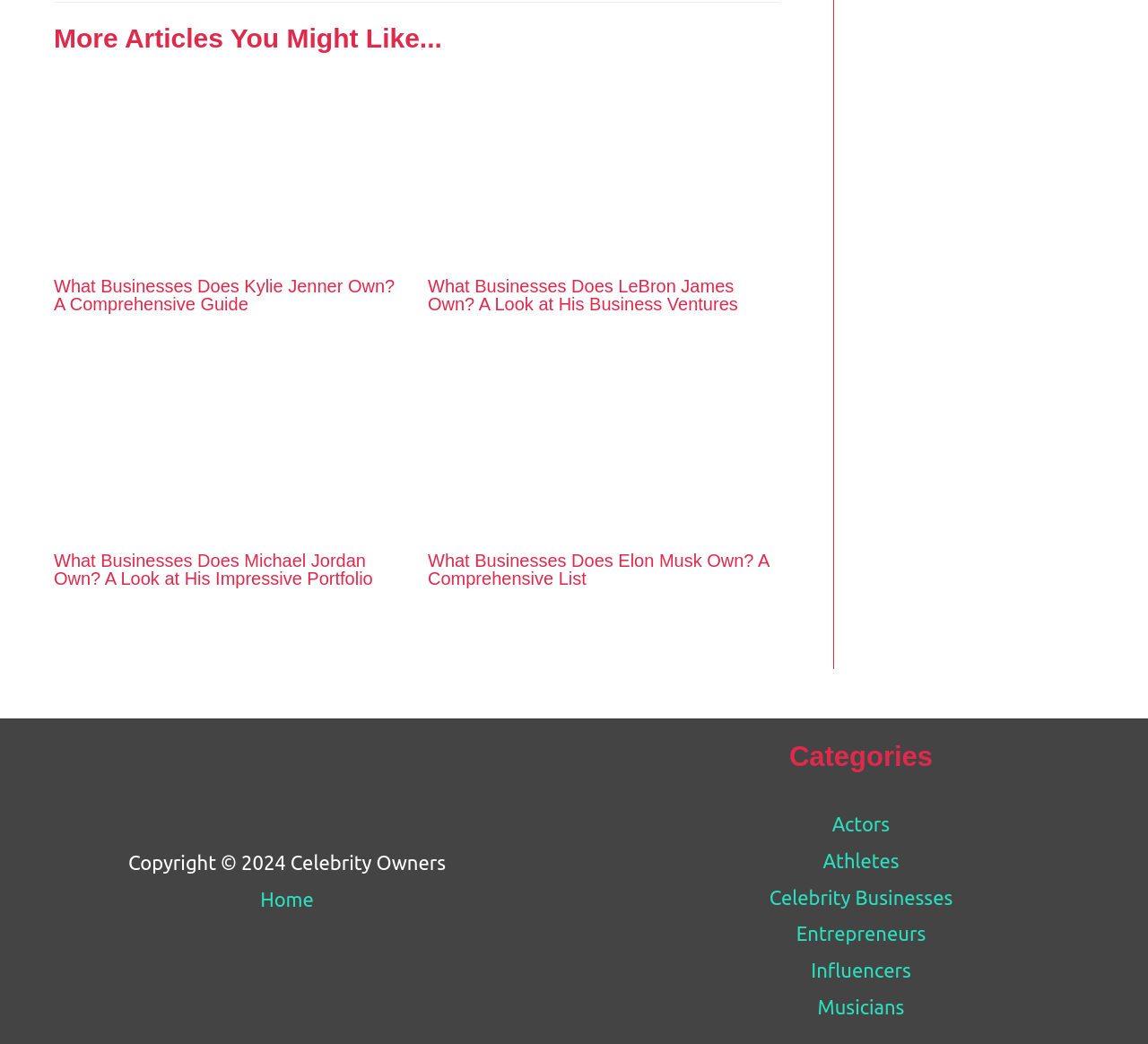Please provide a brief answer to the question using only one word or phrase: 
What is the position of the image in the second article?

Above the heading